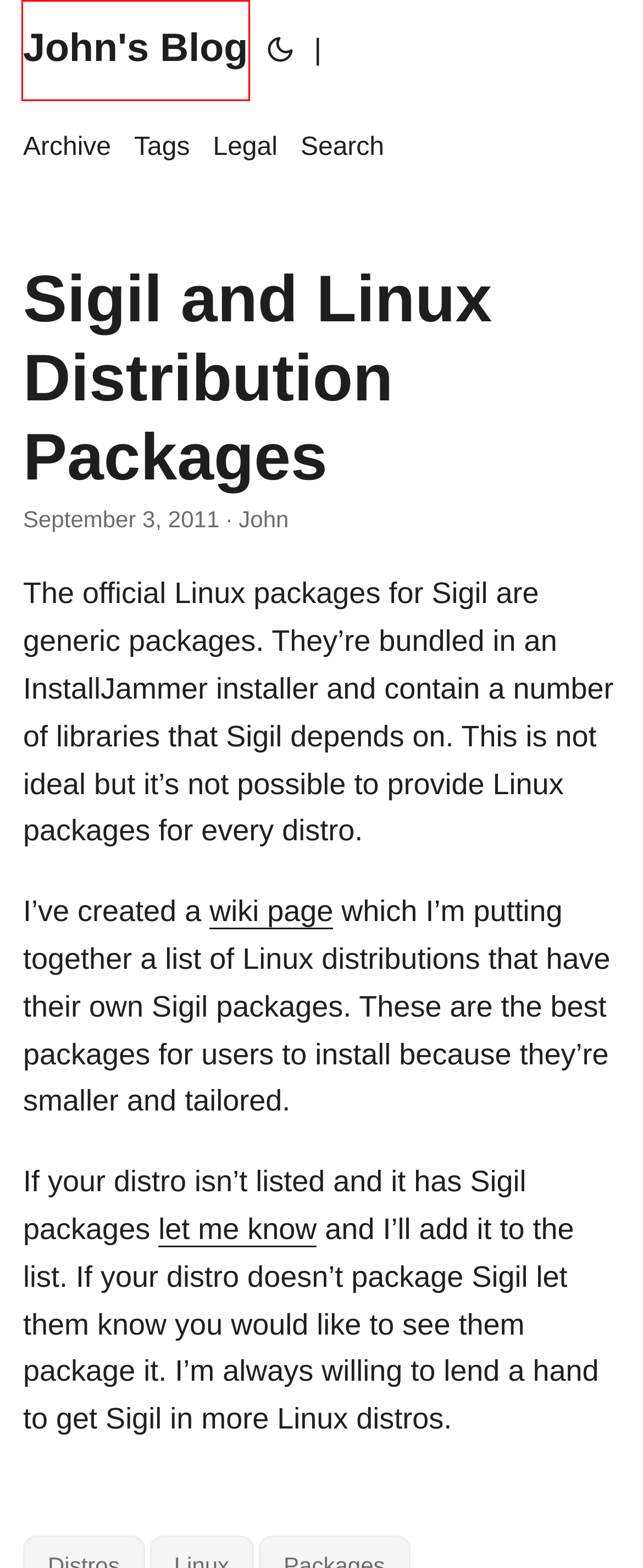You have a screenshot of a webpage with a red bounding box highlighting a UI element. Your task is to select the best webpage description that corresponds to the new webpage after clicking the element. Here are the descriptions:
A. Tags | John's Blog
B. John's Blog
C. Archive | John's Blog
D. Linux | John's Blog
E. Distros | John's Blog
F. Search | John's Blog
G. Legal | John's Blog
H. Packages | John's Blog

B